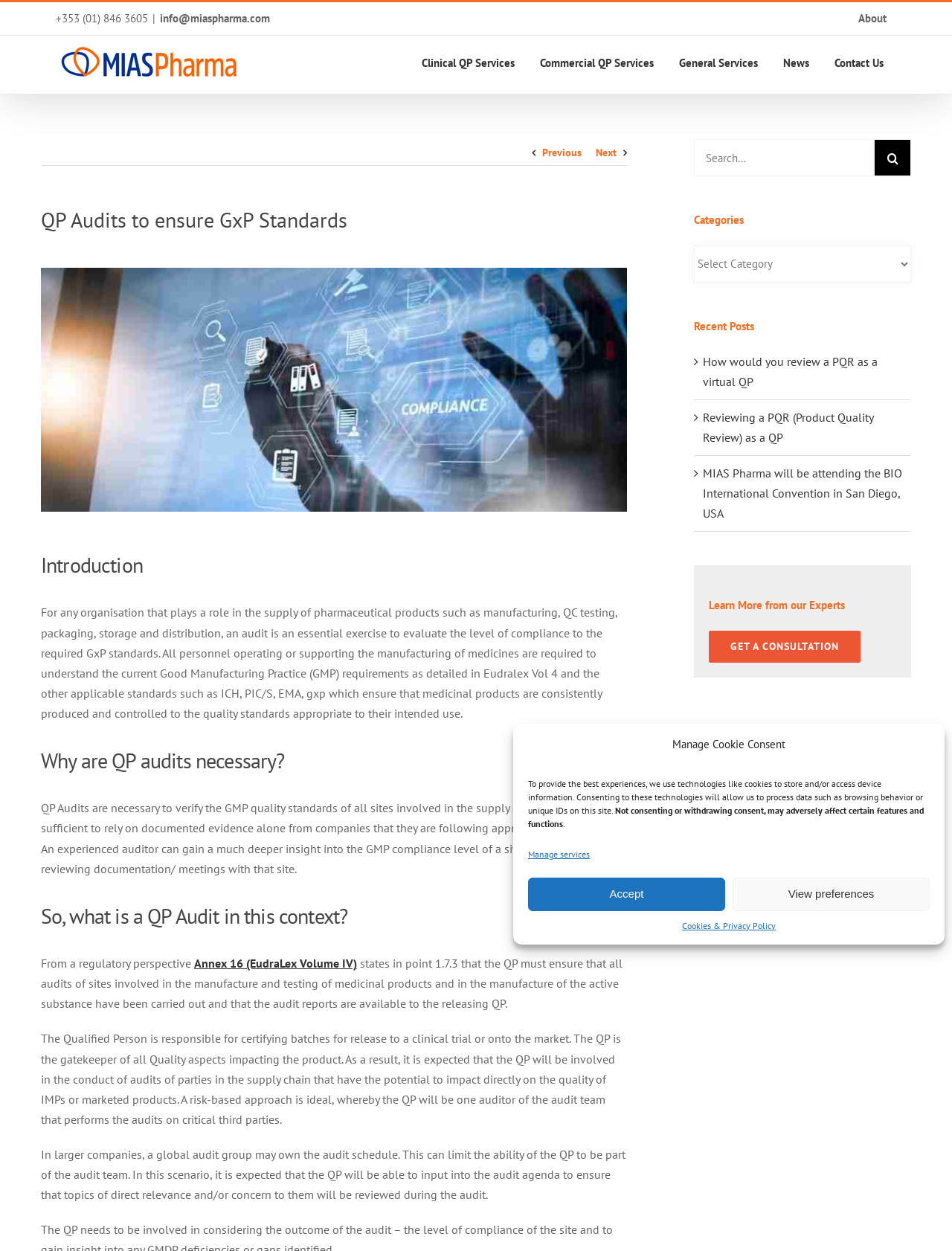Analyze the image and deliver a detailed answer to the question: What is the purpose of a QP audit?

According to the webpage, a QP audit is an essential exercise to evaluate the level of compliance to the required GxP standards. This is stated in the introduction section of the webpage, which explains the importance of QP audits in the supply of pharmaceutical products.